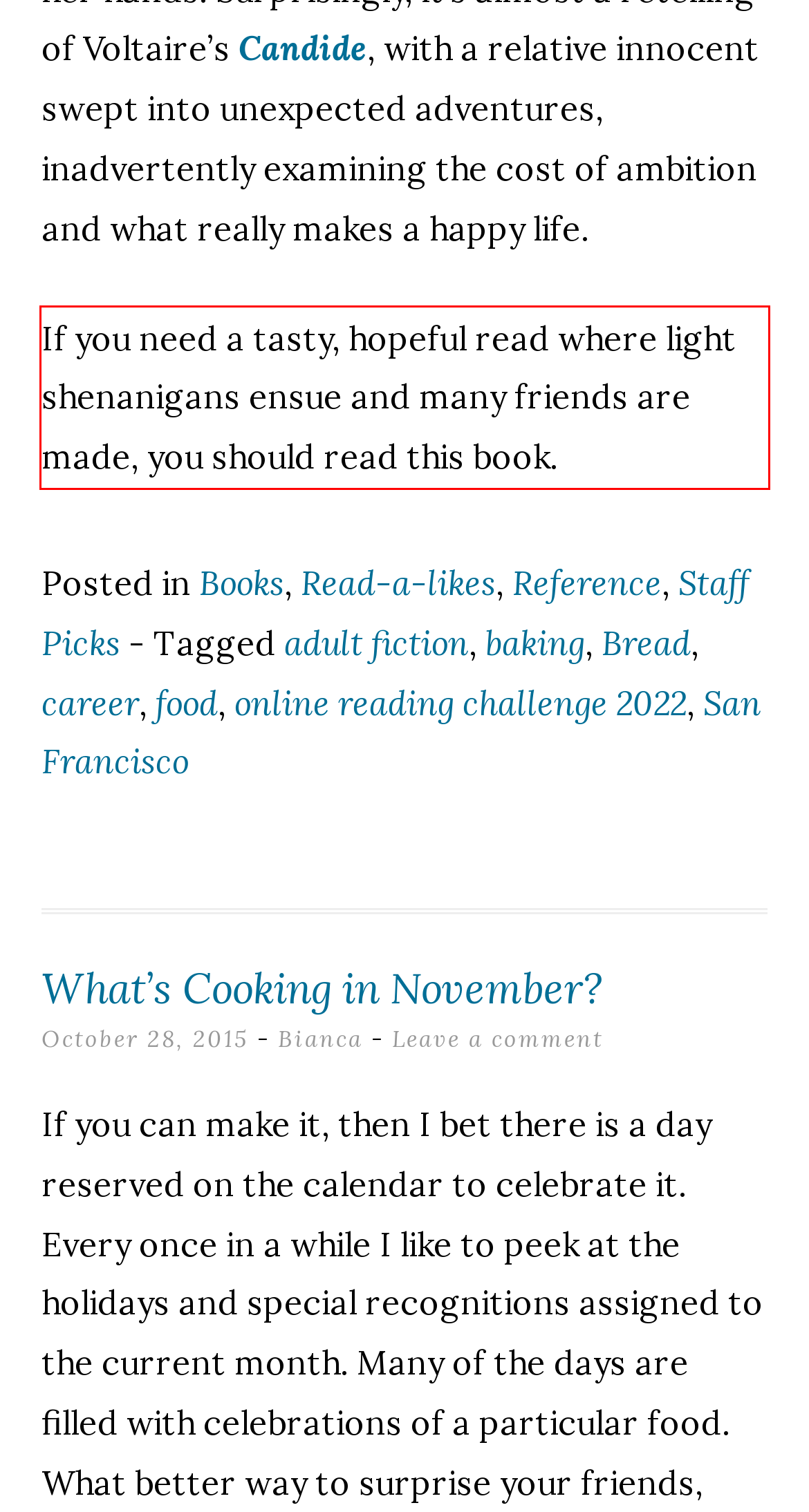Please identify and extract the text from the UI element that is surrounded by a red bounding box in the provided webpage screenshot.

If you need a tasty, hopeful read where light shenanigans ensue and many friends are made, you should read this book.